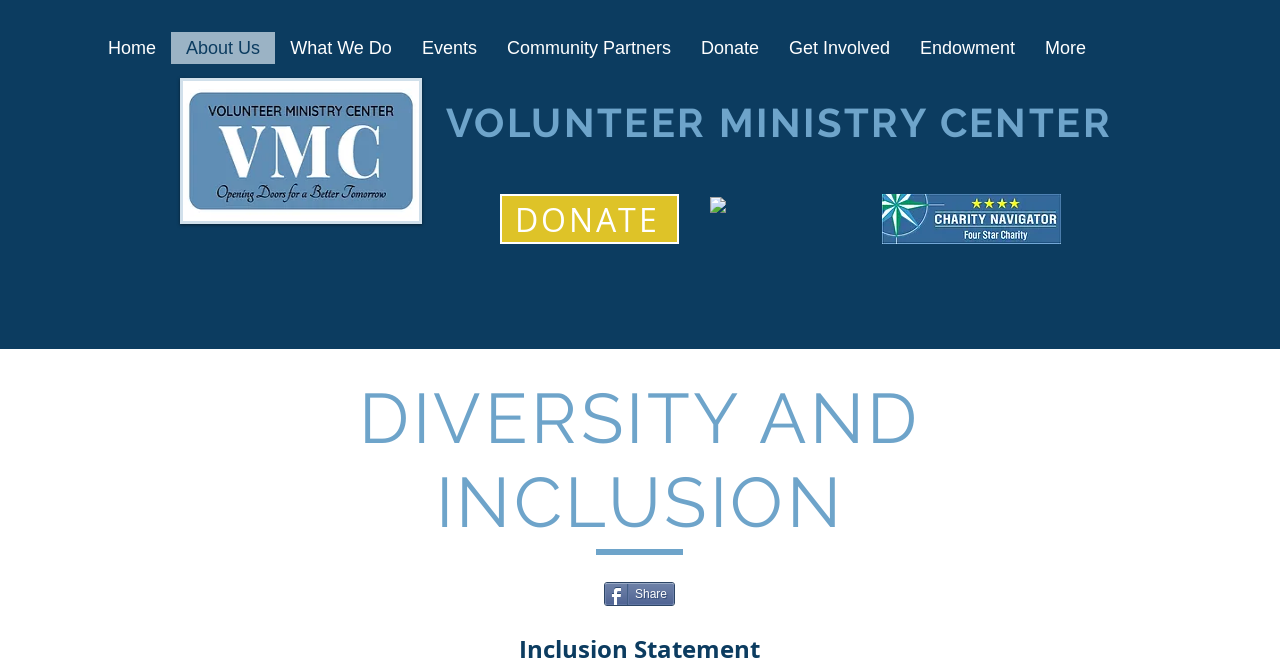How many navigation links are there?
Based on the image, answer the question with a single word or brief phrase.

9